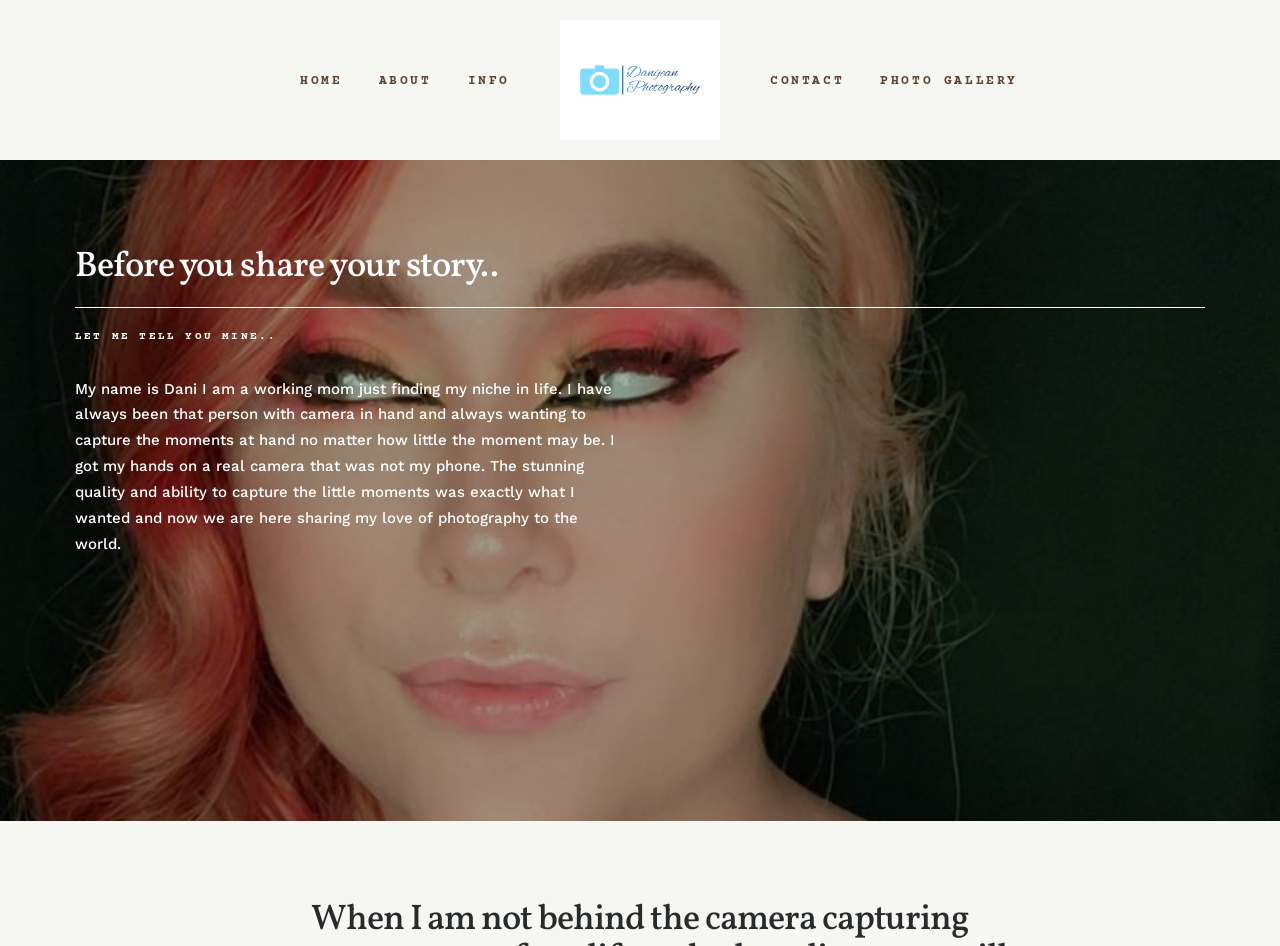What motivated the photographer to start photography?
Examine the image and give a concise answer in one word or a short phrase.

Capturing moments